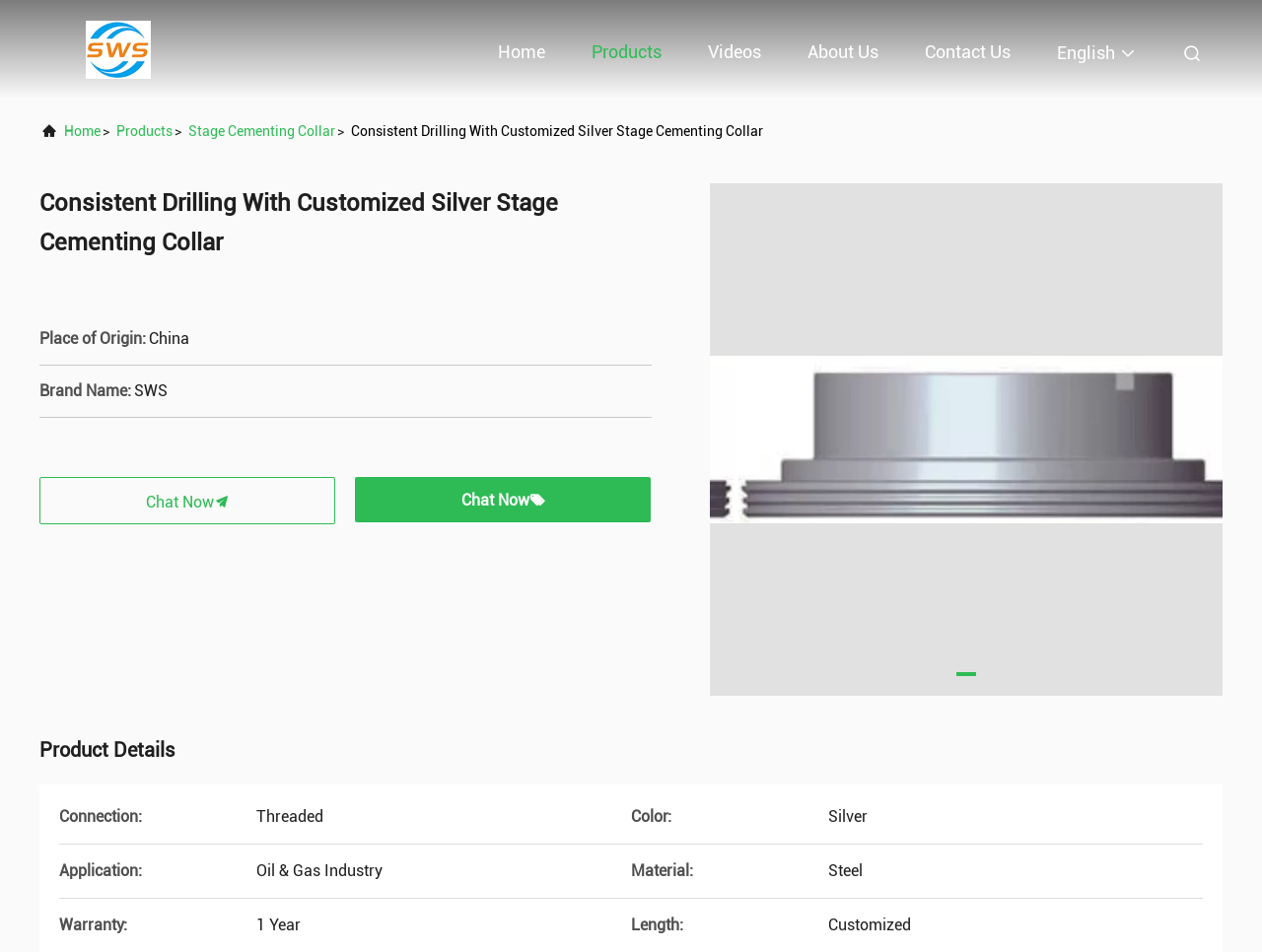Please find the bounding box coordinates for the clickable element needed to perform this instruction: "Learn more about the company".

[0.068, 0.043, 0.12, 0.06]